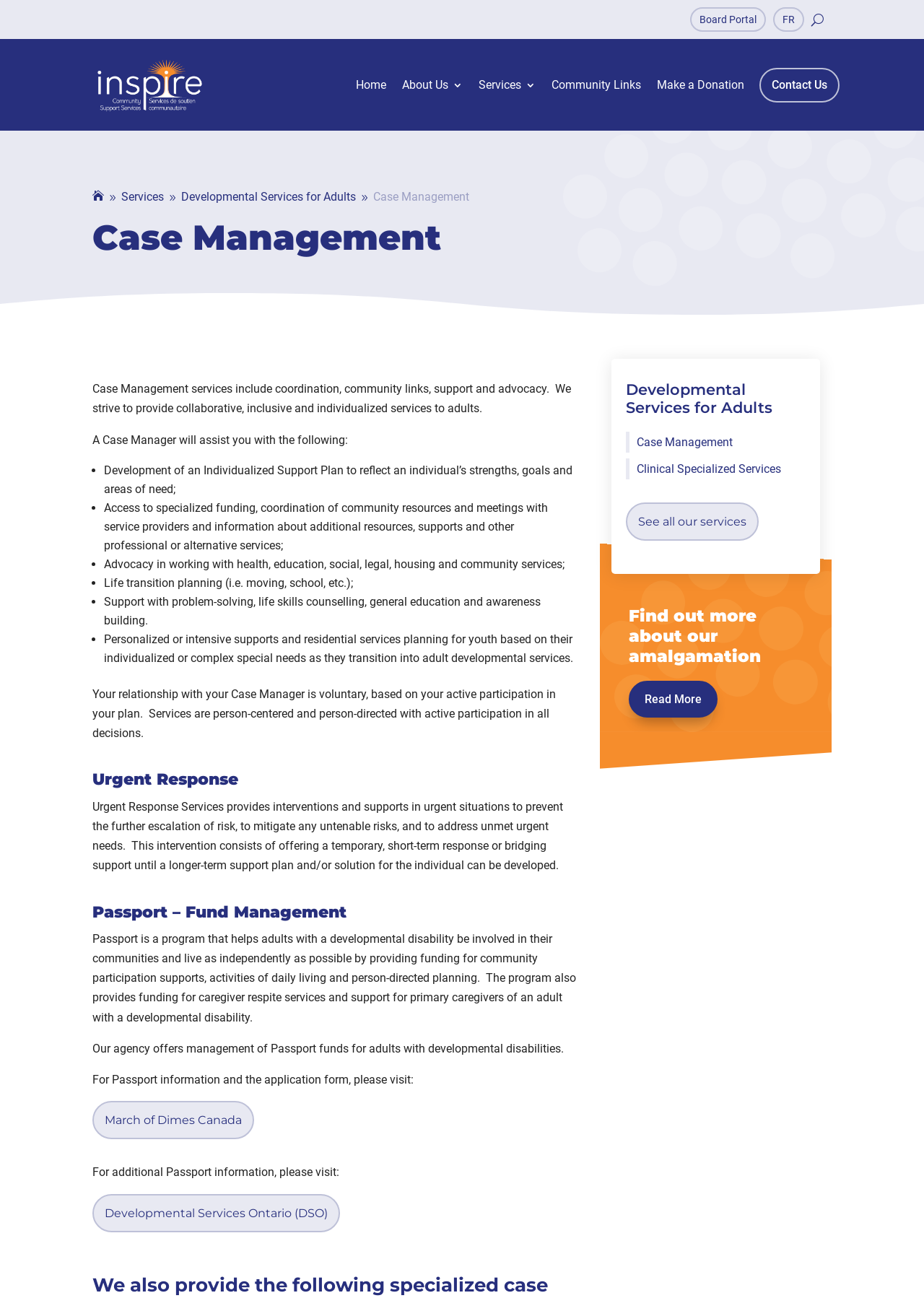Provide the bounding box coordinates for the UI element that is described as: "Developmental Services for Adults".

[0.196, 0.146, 0.385, 0.157]